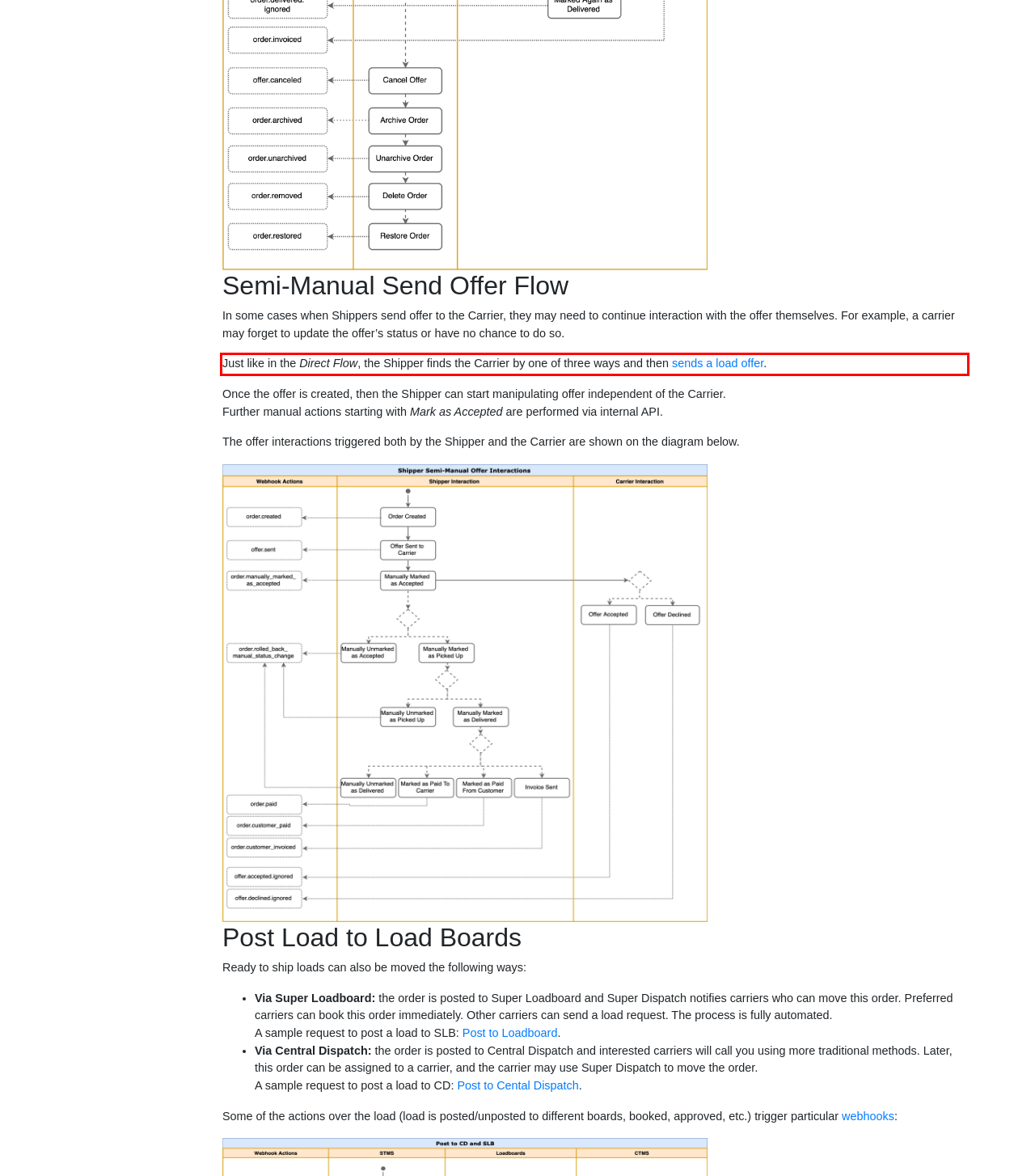Please identify and extract the text content from the UI element encased in a red bounding box on the provided webpage screenshot.

Just like in the Direct Flow, the Shipper finds the Carrier by one of three ways and then sends a load offer.